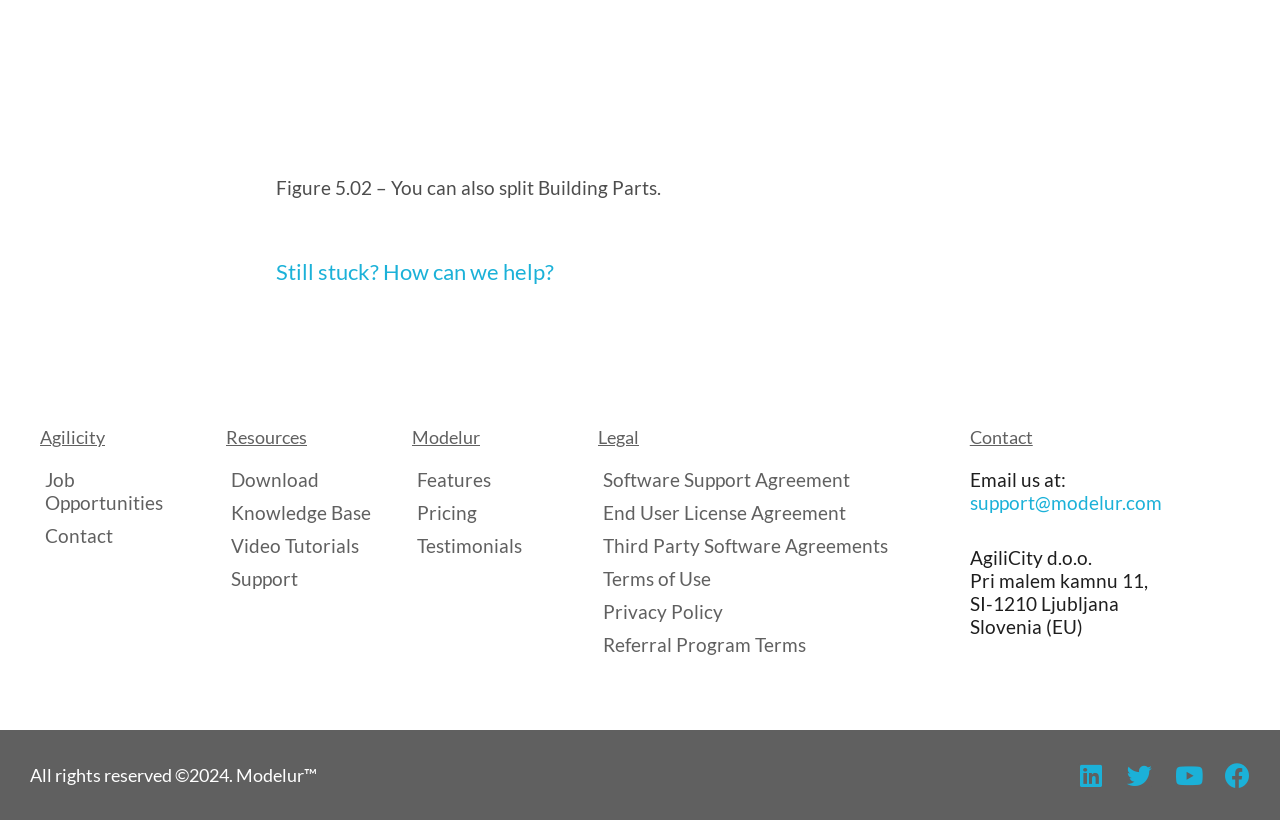What is the country where the company is located?
Examine the image closely and answer the question with as much detail as possible.

The country where the company is located can be found in the contact section, where it is mentioned as 'SI-1210 Ljubljana, Slovenia (EU)'.